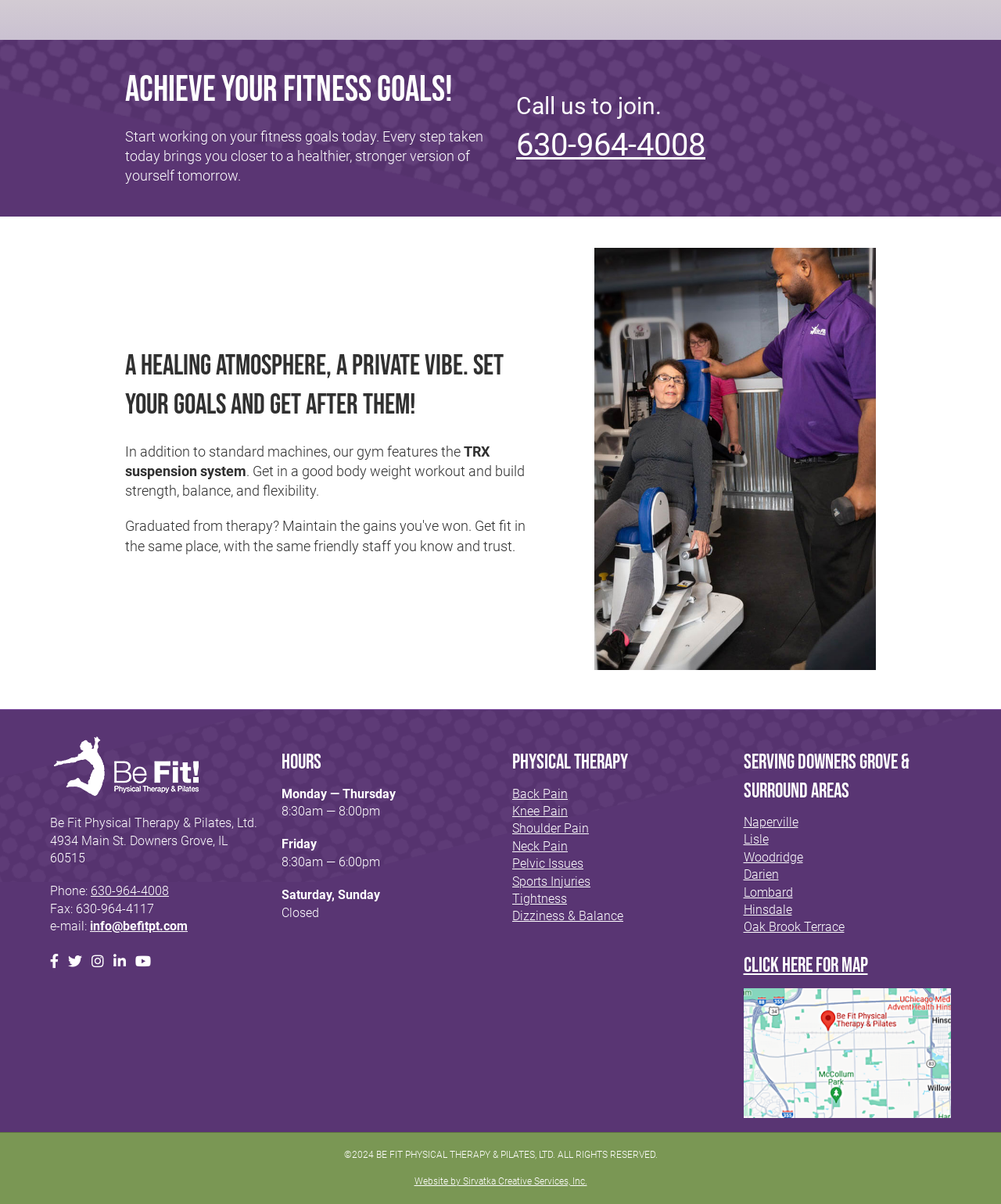Find the bounding box coordinates for the HTML element described in this sentence: "Woodridge". Provide the coordinates as four float numbers between 0 and 1, in the format [left, top, right, bottom].

[0.743, 0.706, 0.802, 0.718]